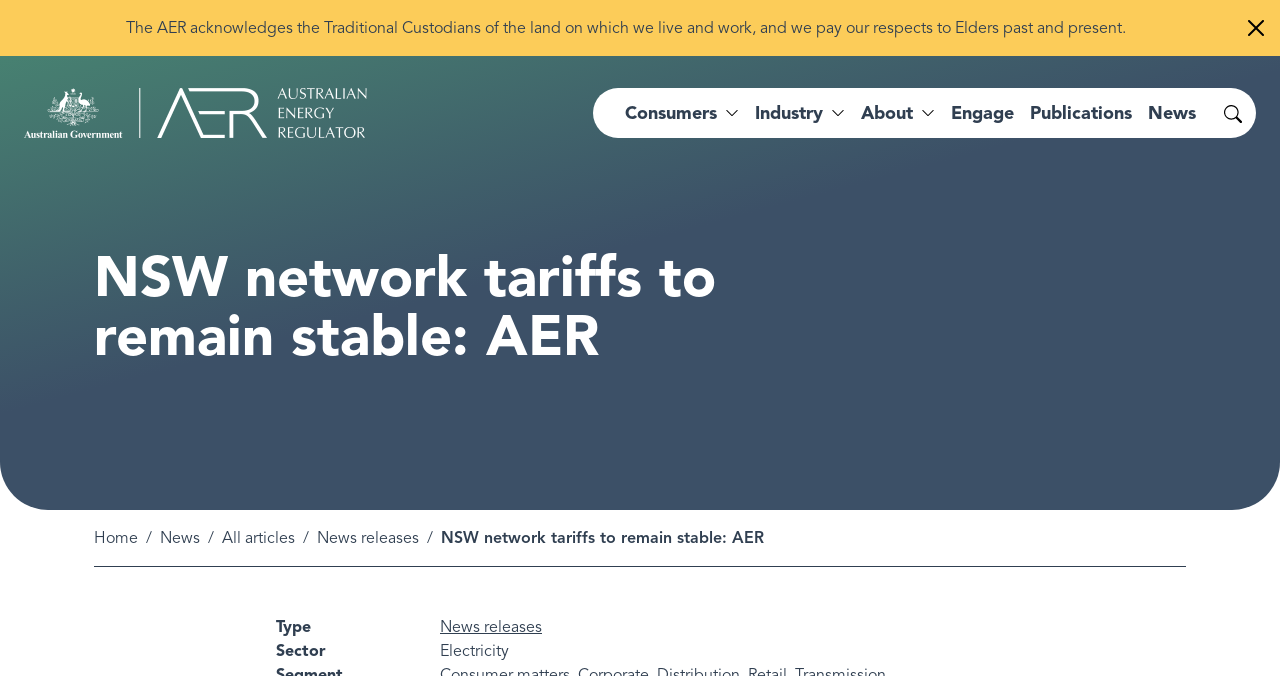Please identify the bounding box coordinates of the element I need to click to follow this instruction: "Search for something".

[0.944, 0.132, 0.981, 0.203]